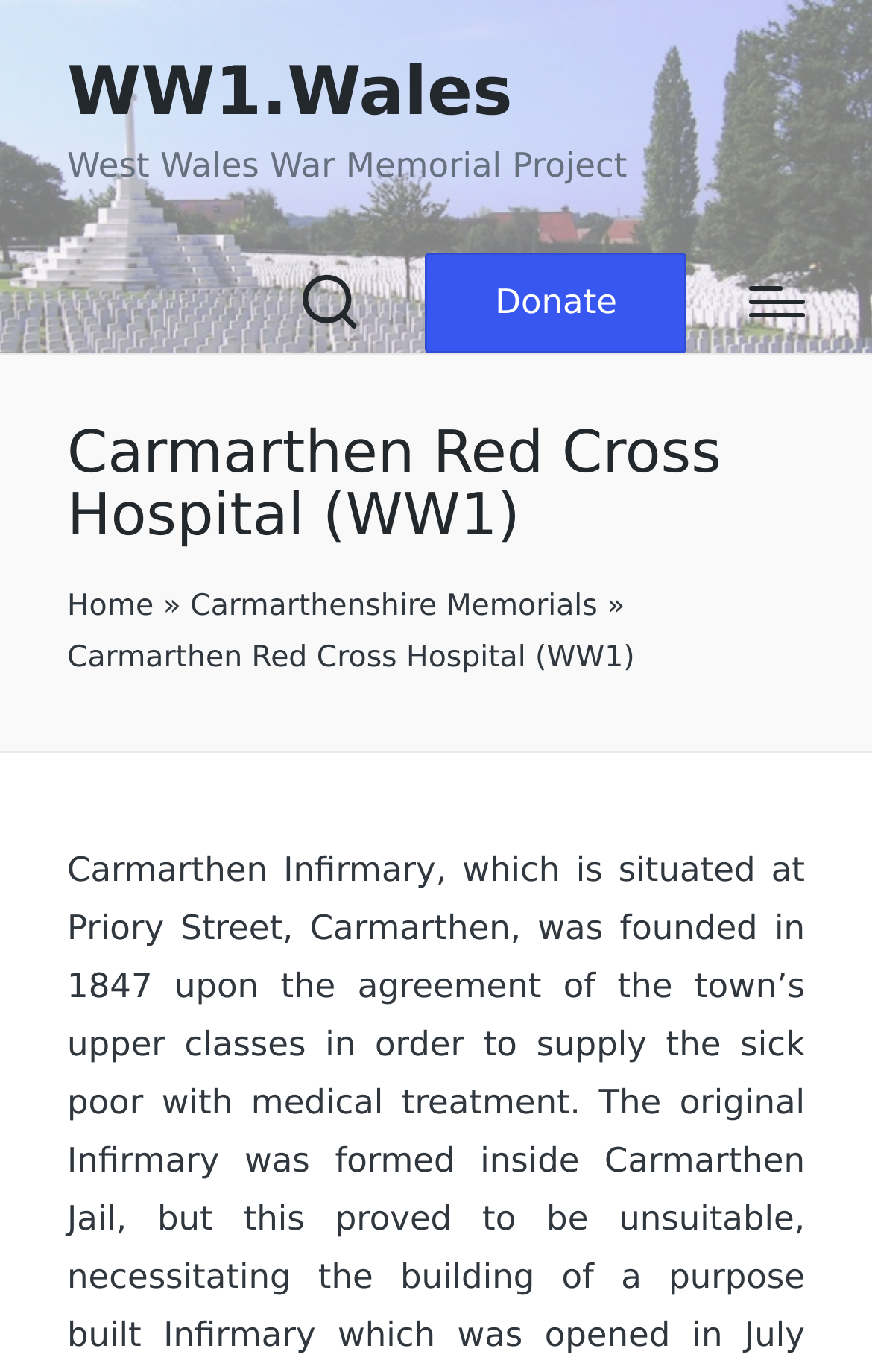Based on the image, provide a detailed and complete answer to the question: 
How many navigation links are there?

I counted the number of navigation links by looking at the link elements 'Home', 'Carmarthenshire Memorials', and 'WW1.Wales' which are located at the top of the webpage, indicating that there are three navigation links.